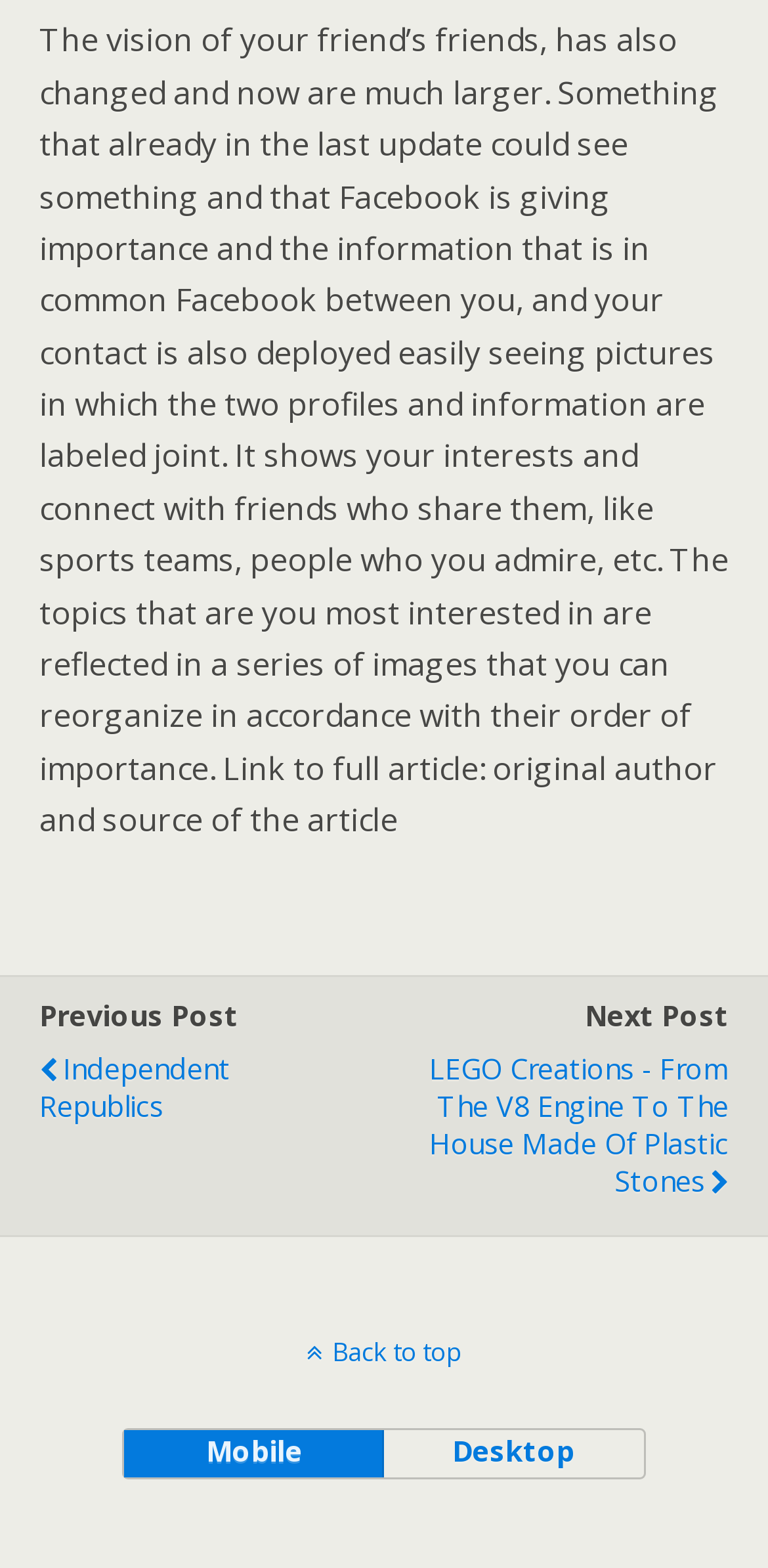How many layout options are available?
Use the image to answer the question with a single word or phrase.

2